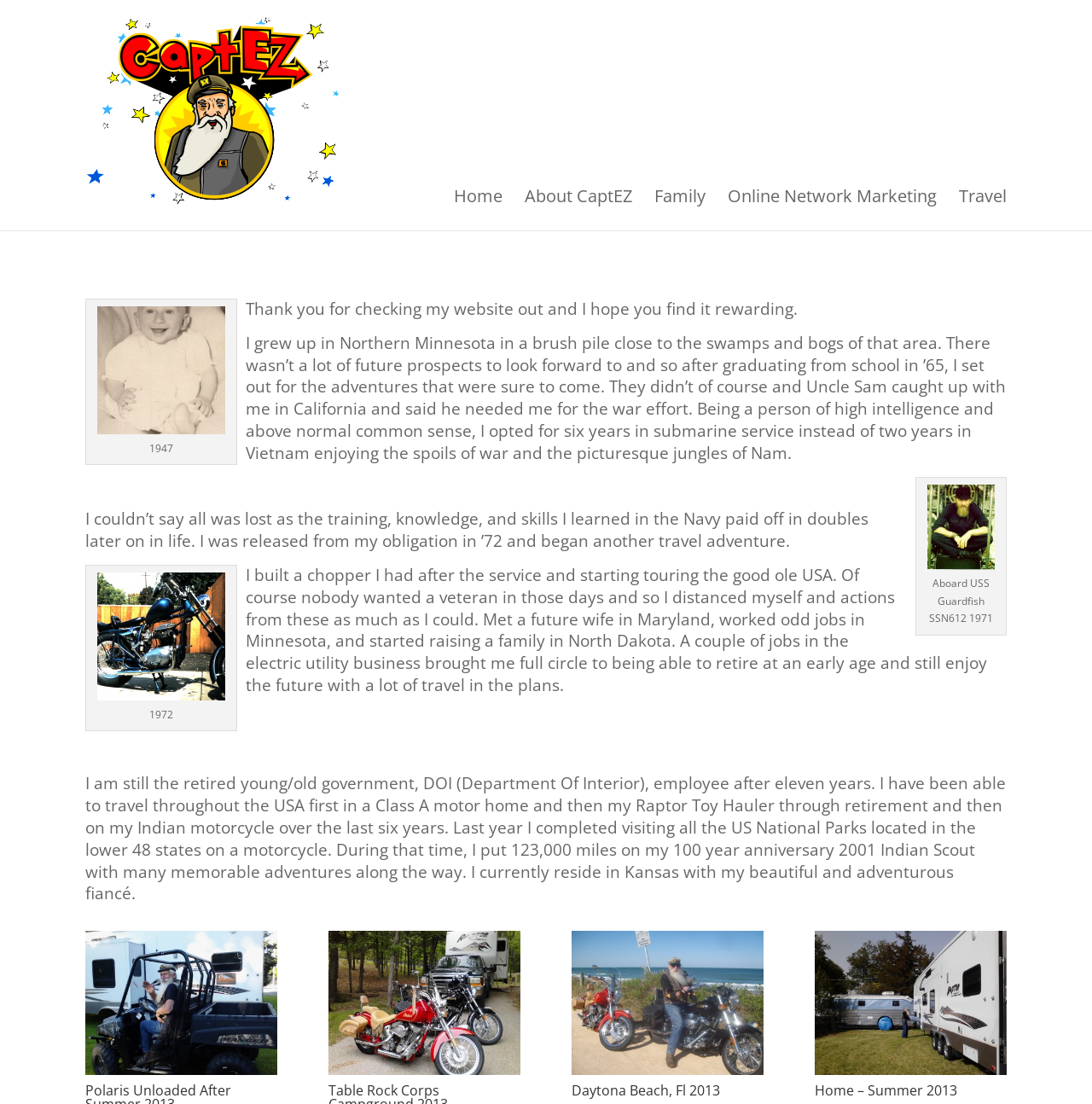Please specify the bounding box coordinates in the format (top-left x, top-left y, bottom-right x, bottom-right y), with all values as floating point numbers between 0 and 1. Identify the bounding box of the UI element described by: Travel

[0.878, 0.168, 0.922, 0.209]